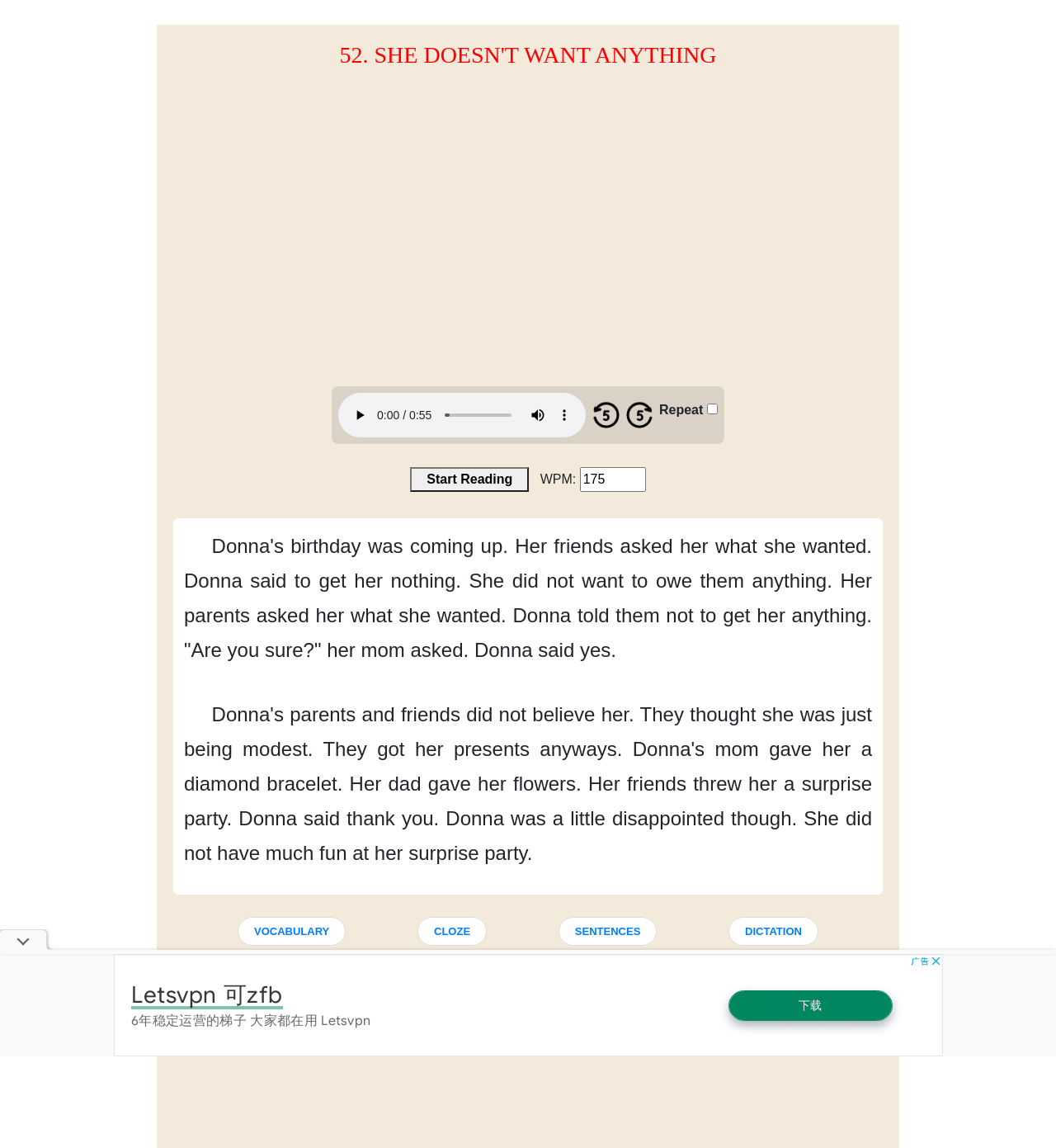What is the story about?
Examine the image closely and answer the question with as much detail as possible.

The story is about Donna's birthday, where she tells her friends and parents not to get her anything, but they still get her presents and throw her a surprise party.